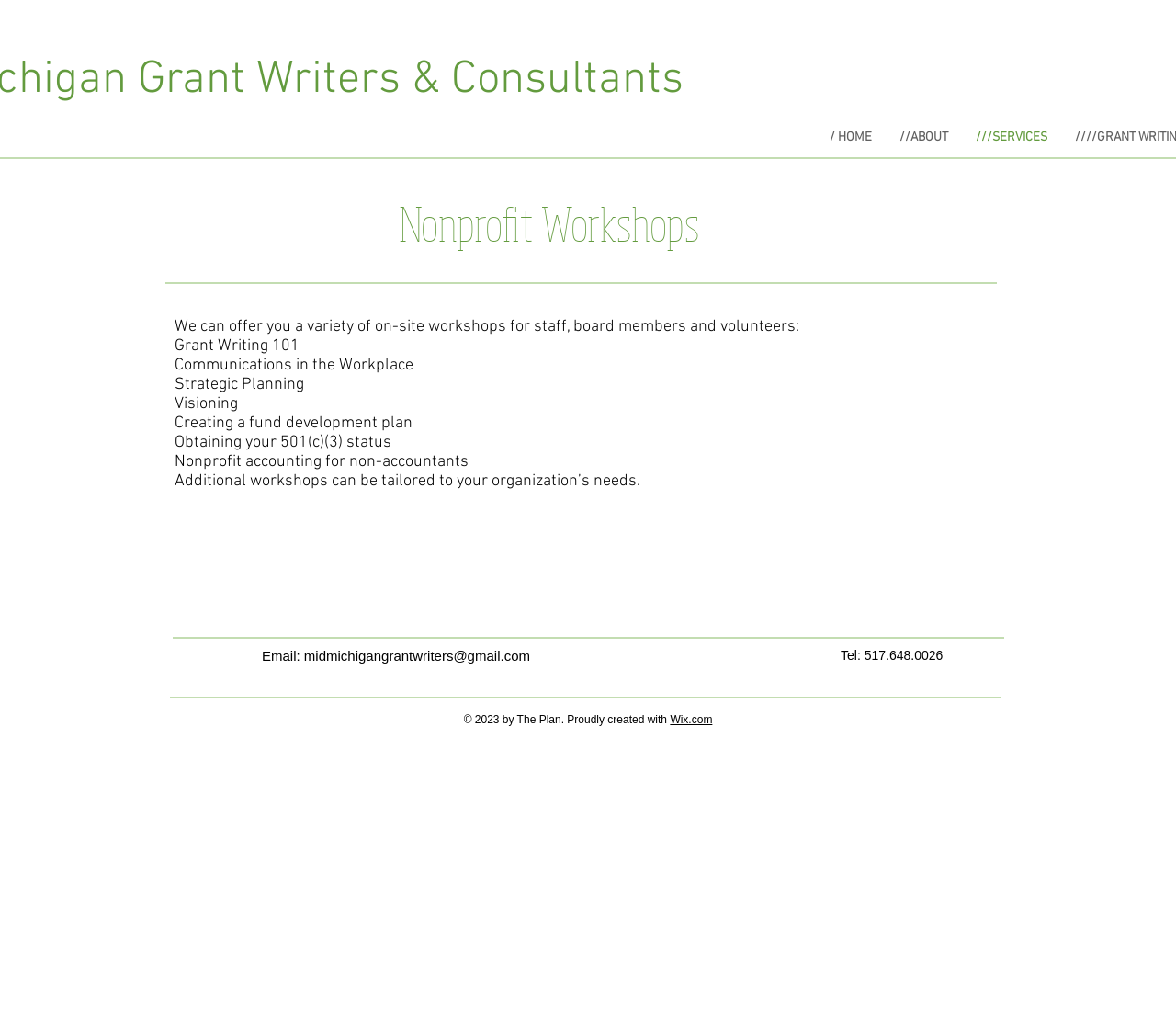Provide a one-word or short-phrase response to the question:
Who created the webpage?

The Plan